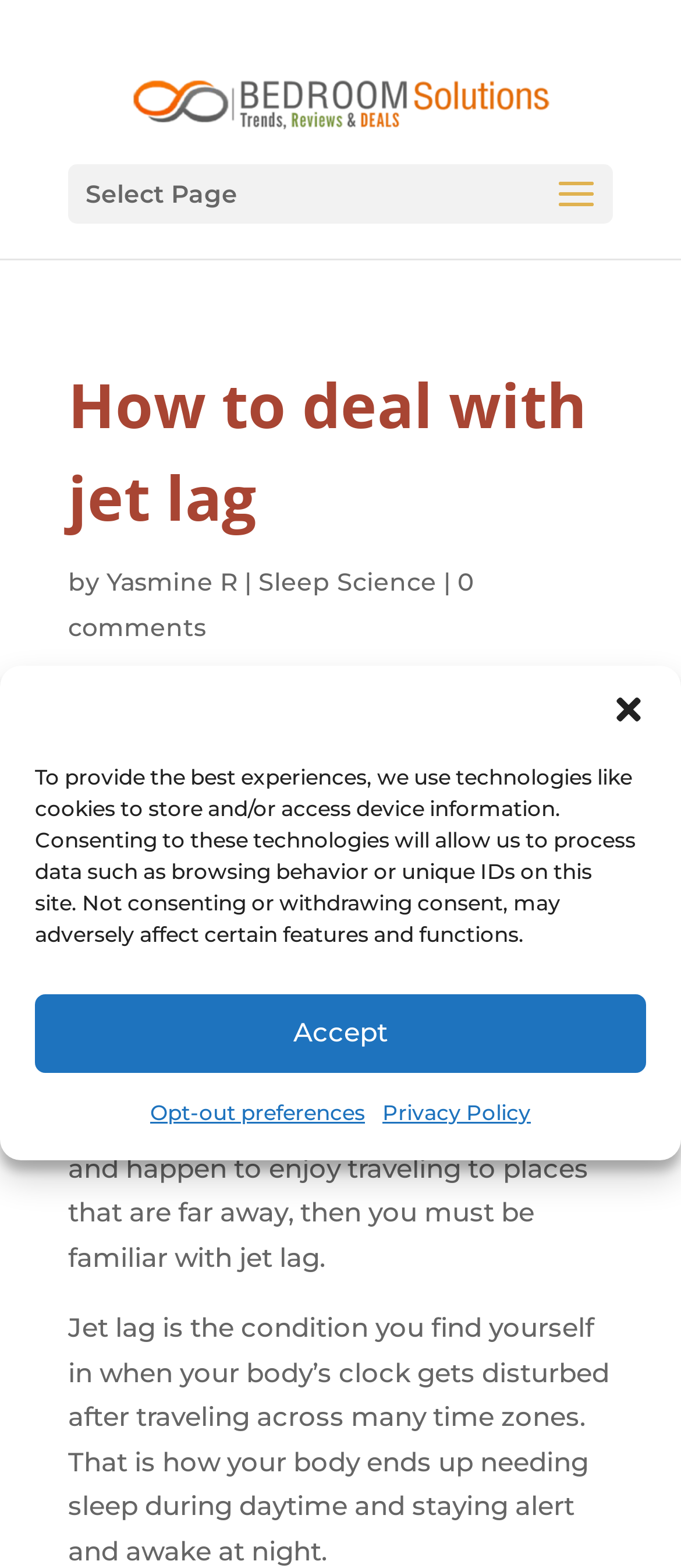What is jet lag?
Using the image, provide a detailed and thorough answer to the question.

According to the webpage, jet lag is the condition you find yourself in when your body’s clock gets disturbed after traveling across many time zones. This is stated in the paragraph that starts with 'Jet lag is the condition you find yourself in...'.